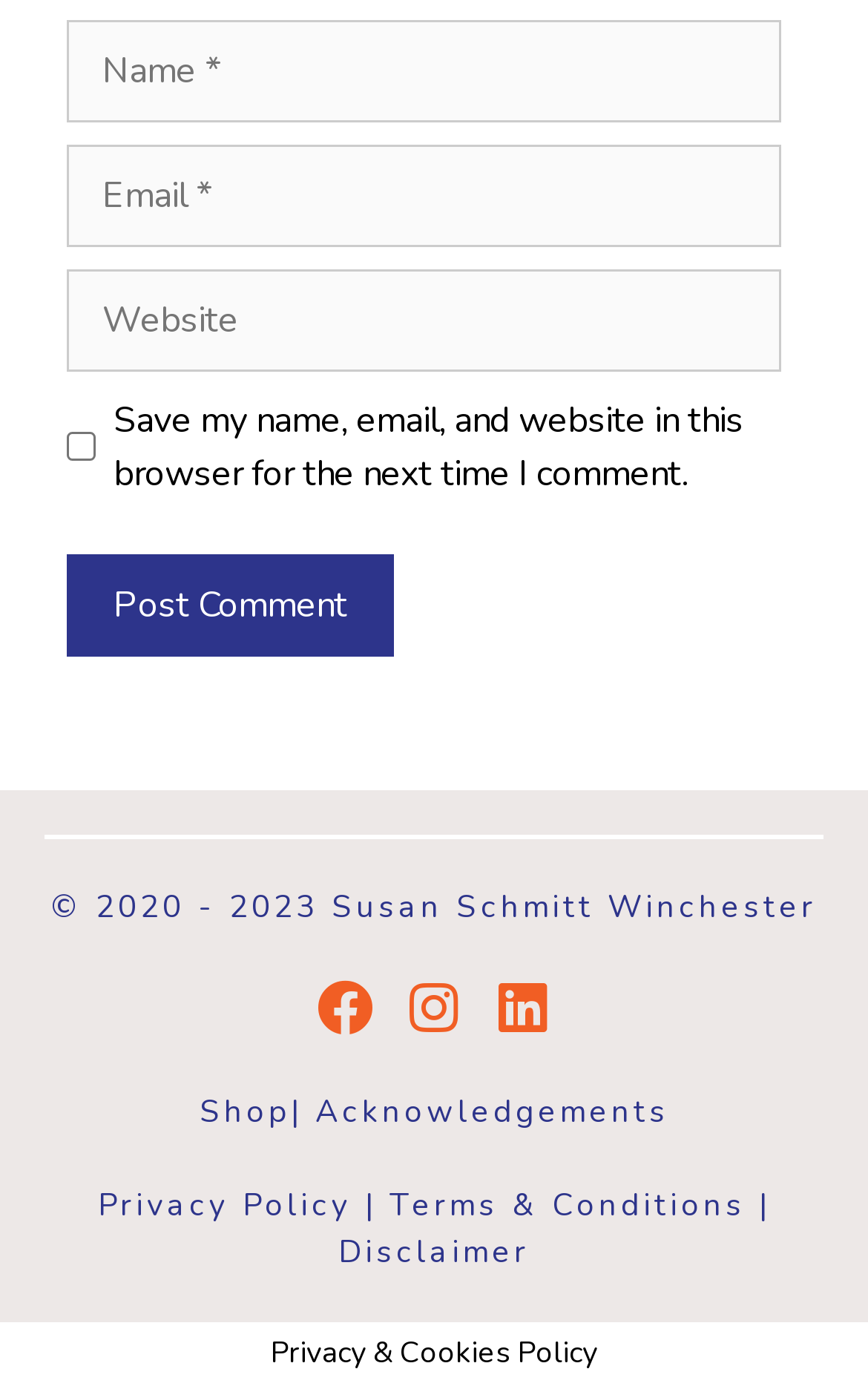What is the copyright year range?
Kindly give a detailed and elaborate answer to the question.

The copyright year range is from 2020 to 2023, as indicated by the StaticText element with the text '© 2020 - 2023 Susan Schmitt Winchester'.